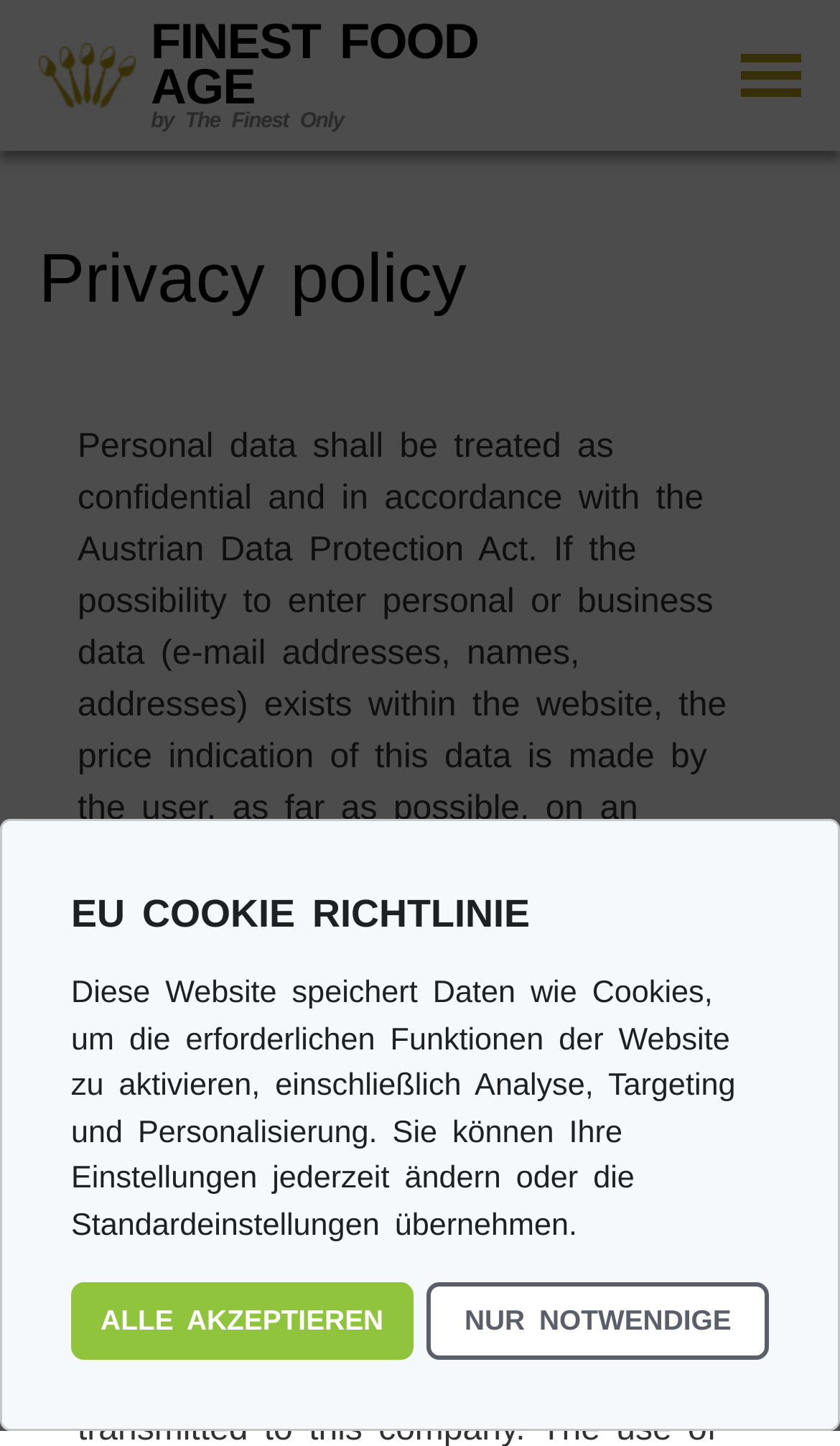Determine the bounding box coordinates of the UI element that matches the following description: "parent_node: FINEST FOOD AGE". The coordinates should be four float numbers between 0 and 1 in the format [left, top, right, bottom].

[0.046, 0.03, 0.179, 0.075]